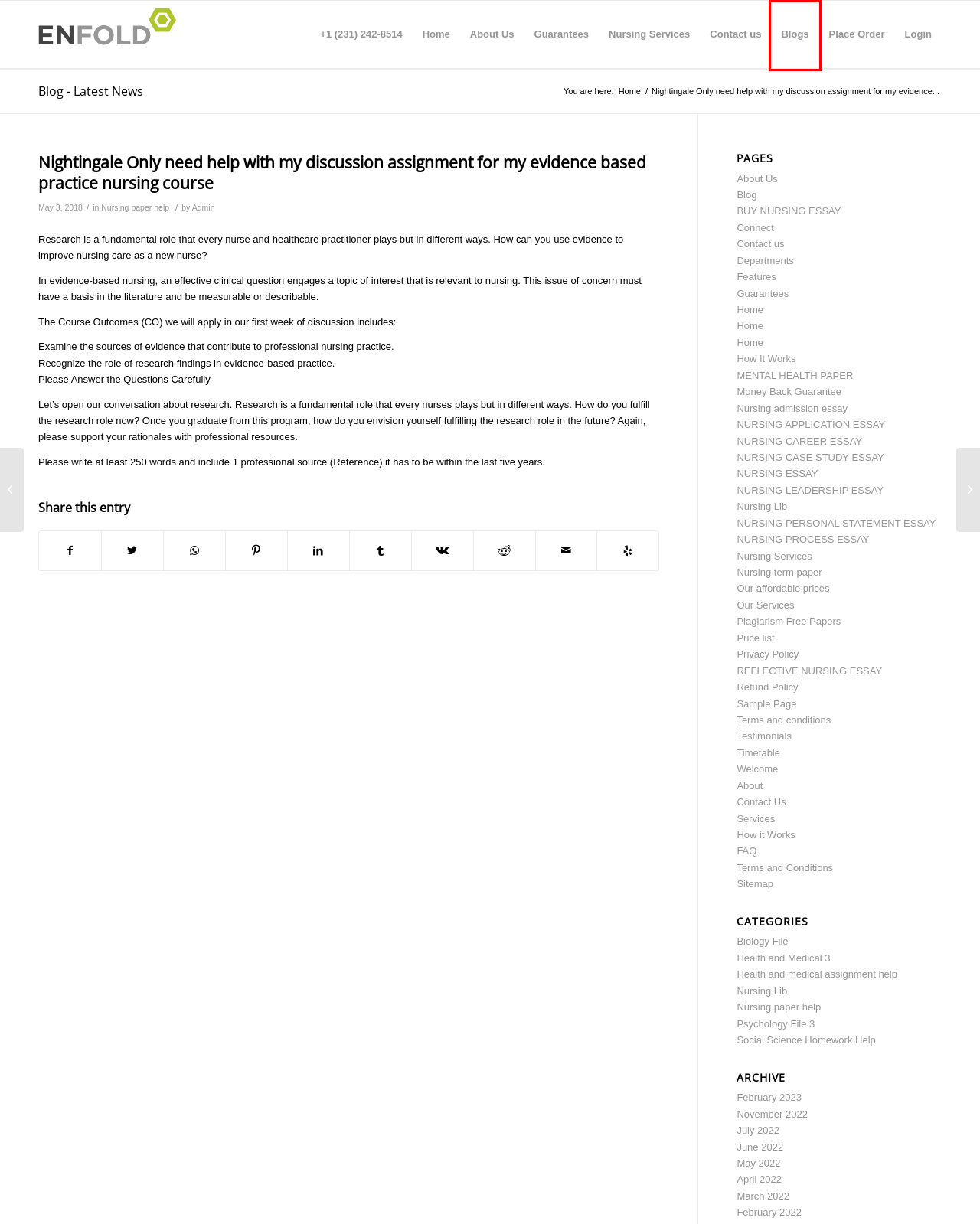Given a webpage screenshot with a UI element marked by a red bounding box, choose the description that best corresponds to the new webpage that will appear after clicking the element. The candidates are:
A. How It Works – Nursing Lib
B. The Doctoral Degree and Professional Nursing Practice – Nursing Lib
C. Home – Nursing Lib
D. February 2023 – Nursing Lib
E. MENTAL HEALTH PAPER – Nursing Lib
F. Blogs – Nursing Lib
G. November 2022 – Nursing Lib
H. Testimonials – Nursing Lib

F